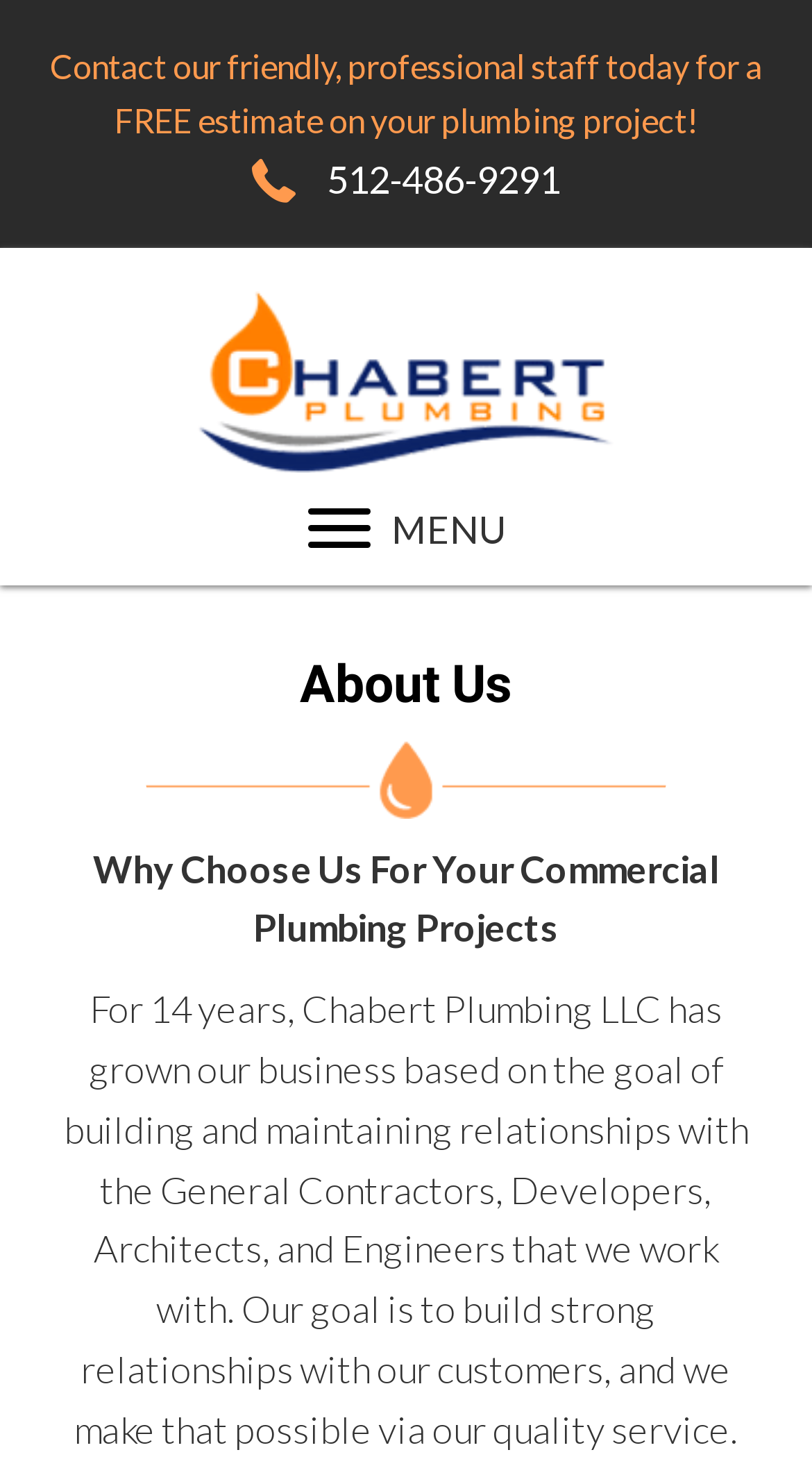What is the goal of Chabert Plumbing LLC?
Respond to the question with a single word or phrase according to the image.

Building relationships